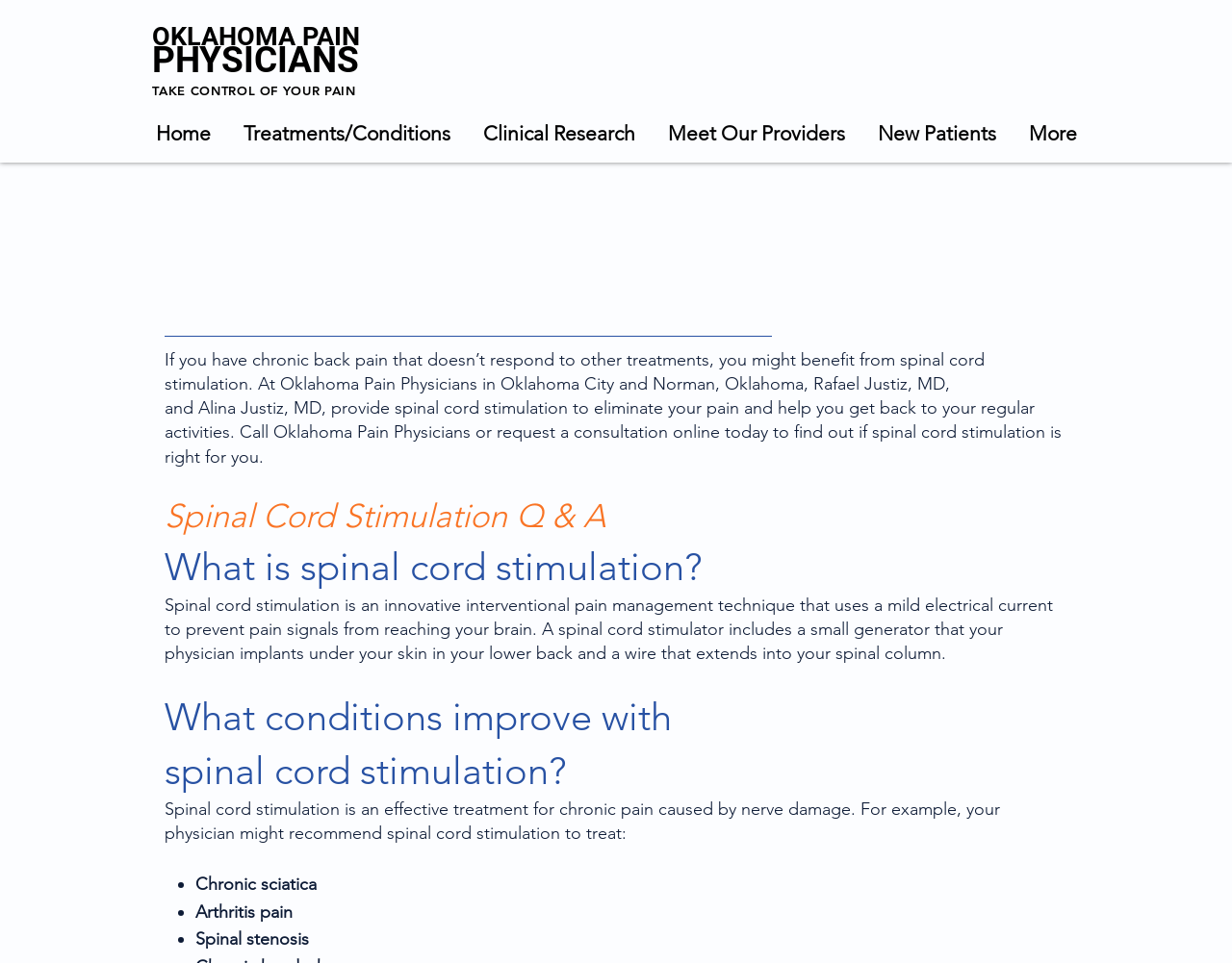Construct a comprehensive caption that outlines the webpage's structure and content.

The webpage is about Spinal Cord Stimulation, a treatment for chronic back pain, offered by Oklahoma Pain Physicians. At the top, there is a heading "OKLAHOMA PAIN PHYSICIANS" followed by a static text "TAKE CONTROL OF YOUR PAIN". Below this, there is a navigation menu with links to "Home", "Treatments/Conditions", "Clinical Research", "Meet Our Providers", "New Patients", and "More".

Further down, there is a heading "SPINAL CORD STIMULATION" followed by two paragraphs of text describing the treatment and its benefits. The text explains that spinal cord stimulation can eliminate chronic back pain and help patients return to their regular activities.

Below this, there is a section titled "Spinal Cord Stimulation Q & A" with several headings and paragraphs providing more information about the treatment. The headings include "What is spinal cord stimulation?", "What conditions improve with spinal cord stimulation?", and others. The paragraphs provide detailed answers to these questions, including a description of how the treatment works and the conditions it can treat.

The webpage also lists some of the conditions that can be improved with spinal cord stimulation, including chronic sciatica, arthritis pain, and spinal stenosis, marked with bullet points. Overall, the webpage provides a comprehensive overview of spinal cord stimulation as a treatment for chronic back pain.